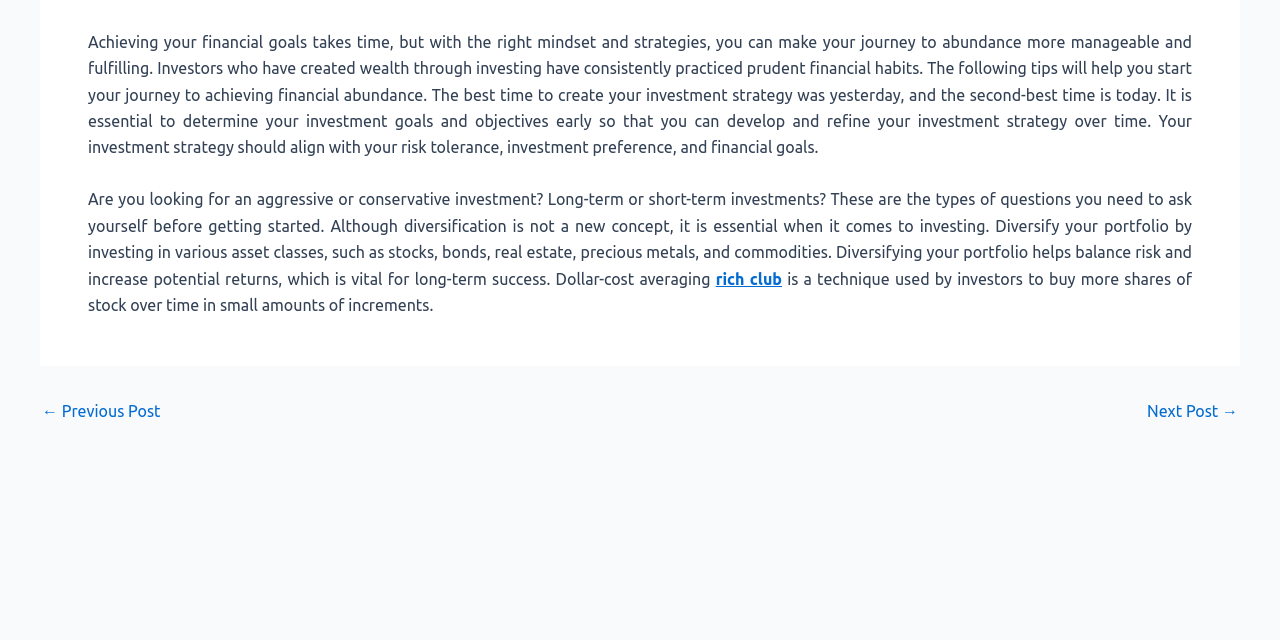Bounding box coordinates are to be given in the format (top-left x, top-left y, bottom-right x, bottom-right y). All values must be floating point numbers between 0 and 1. Provide the bounding box coordinate for the UI element described as: Next Post →

[0.896, 0.63, 0.967, 0.655]